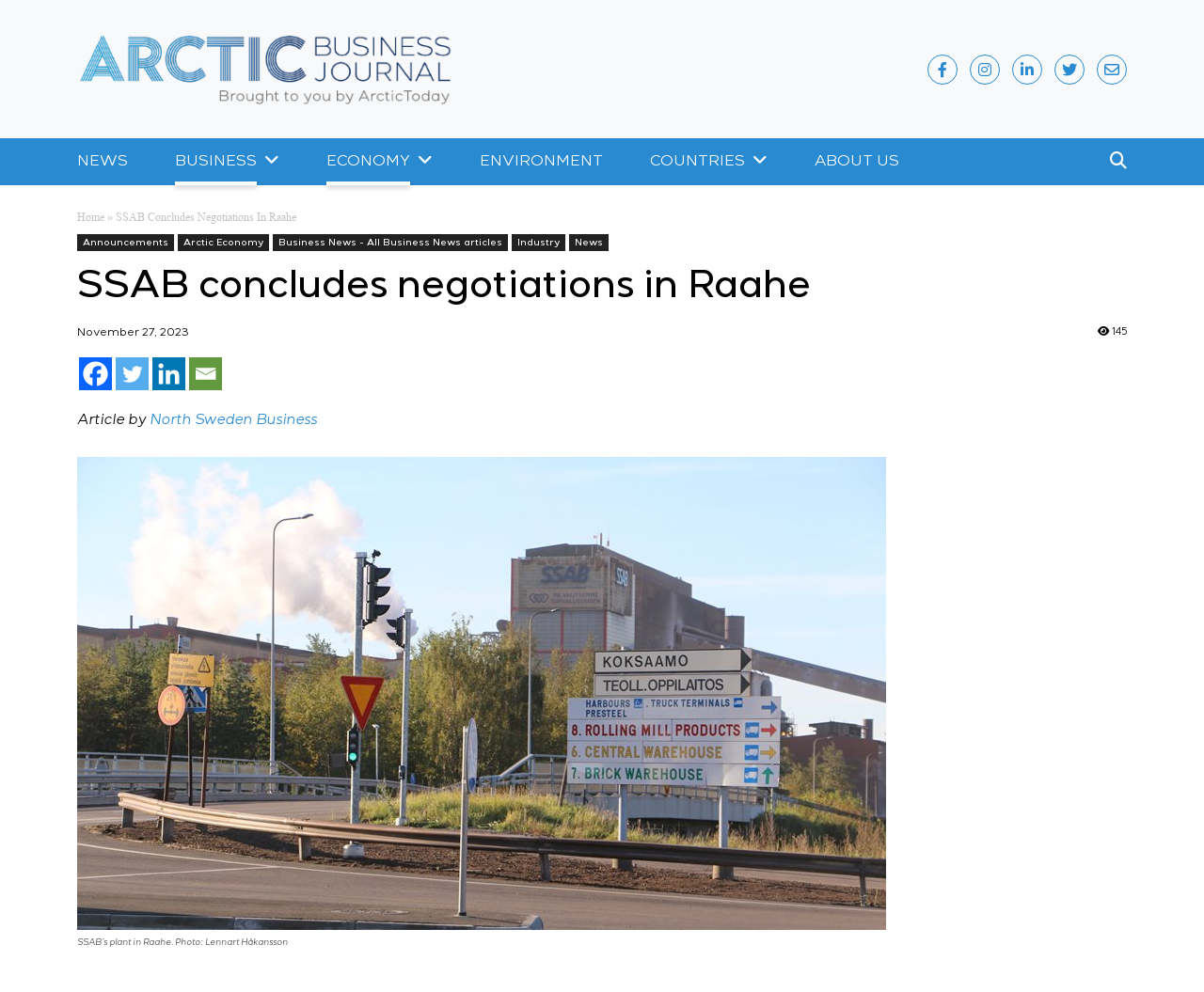Please identify the bounding box coordinates of the element I should click to complete this instruction: 'Share on Facebook'. The coordinates should be given as four float numbers between 0 and 1, like this: [left, top, right, bottom].

[0.066, 0.36, 0.093, 0.393]